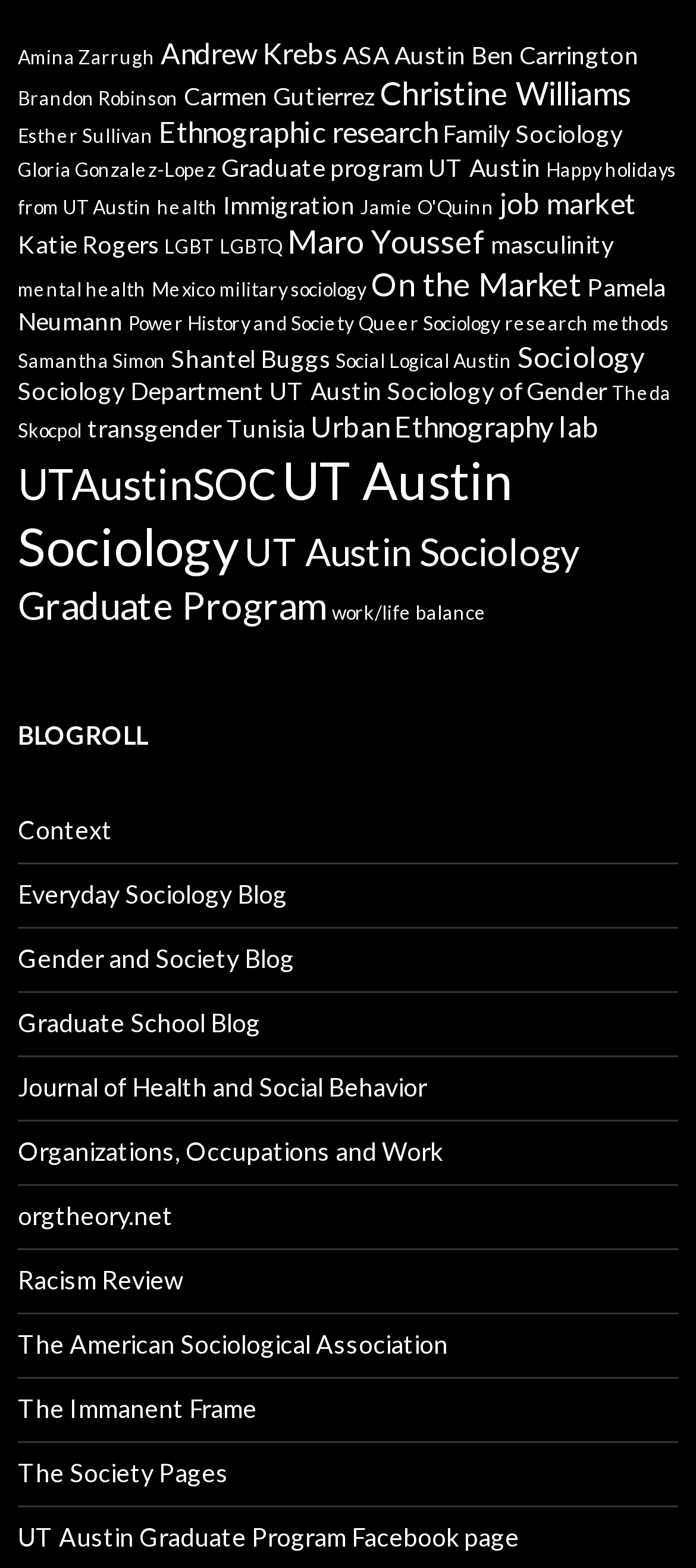Please give the bounding box coordinates of the area that should be clicked to fulfill the following instruction: "Click on Amina Zarrugh". The coordinates should be in the format of four float numbers from 0 to 1, i.e., [left, top, right, bottom].

[0.026, 0.029, 0.223, 0.044]